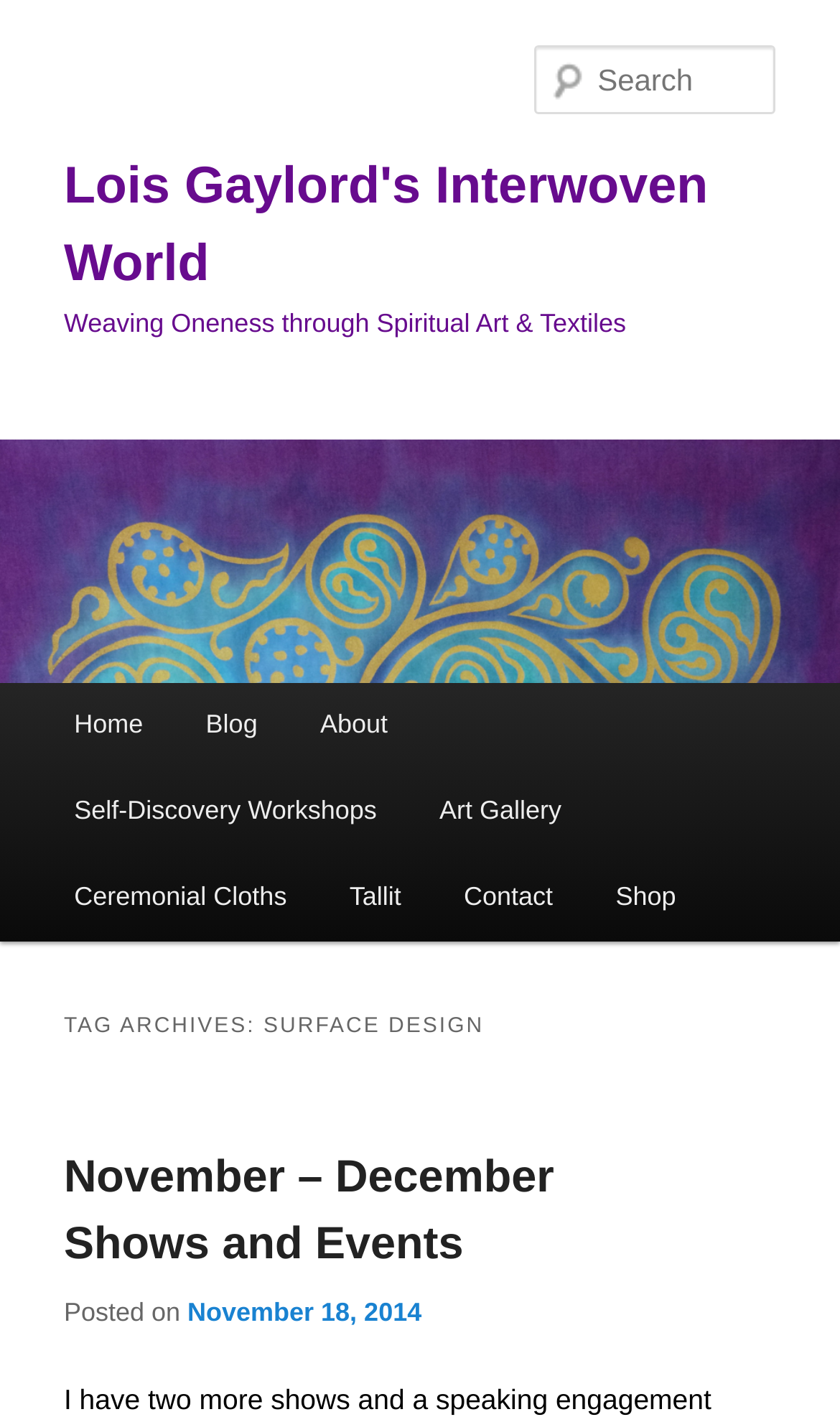What is the purpose of the 'Search' textbox?
Please respond to the question with as much detail as possible.

The 'Search' textbox is located at the top of the webpage, and it is a common UI element used to search for specific content within a website. Therefore, I can infer that the purpose of this textbox is to allow users to search the website.